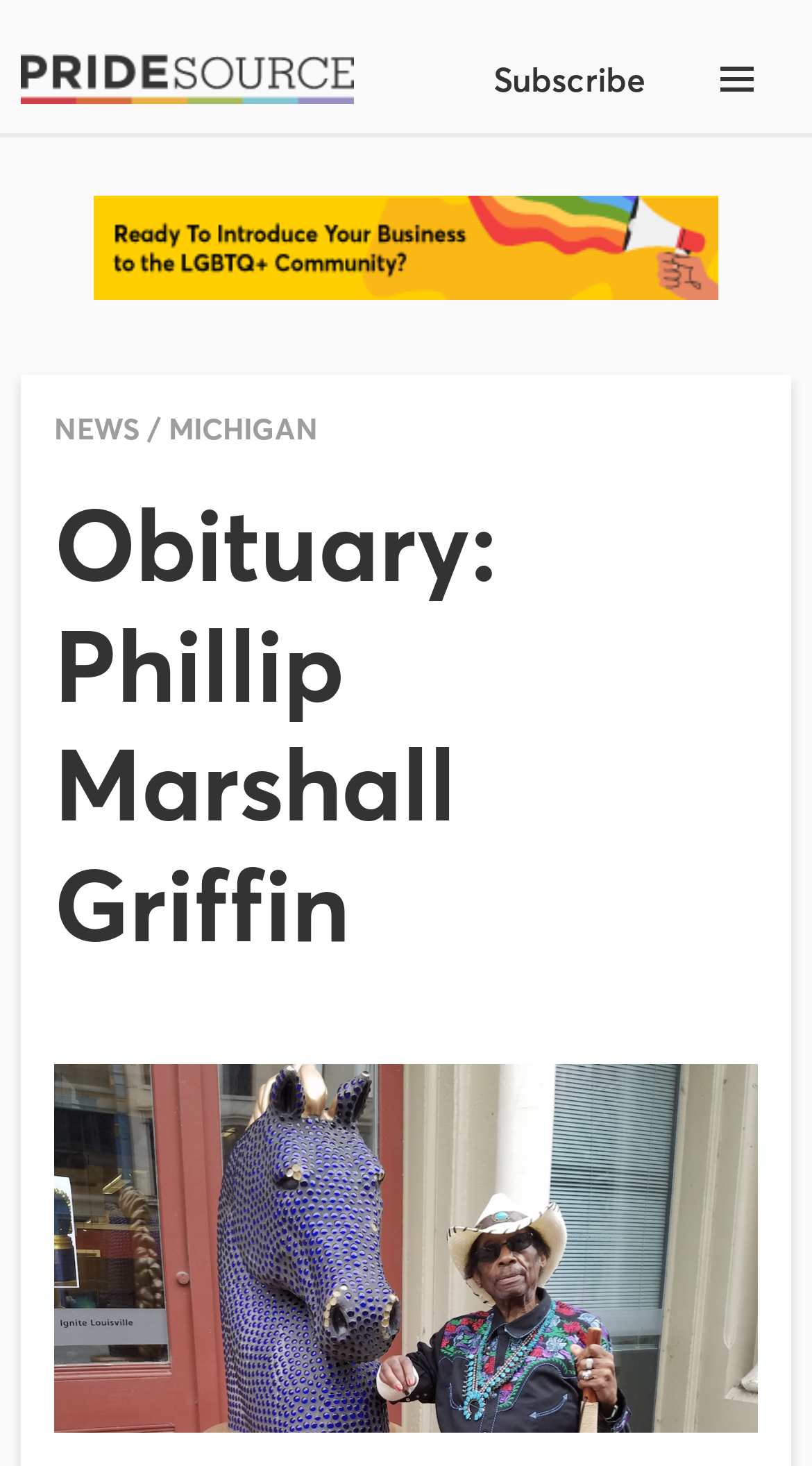Provide a single word or phrase answer to the question: 
How many elements are in the top navigation bar?

3